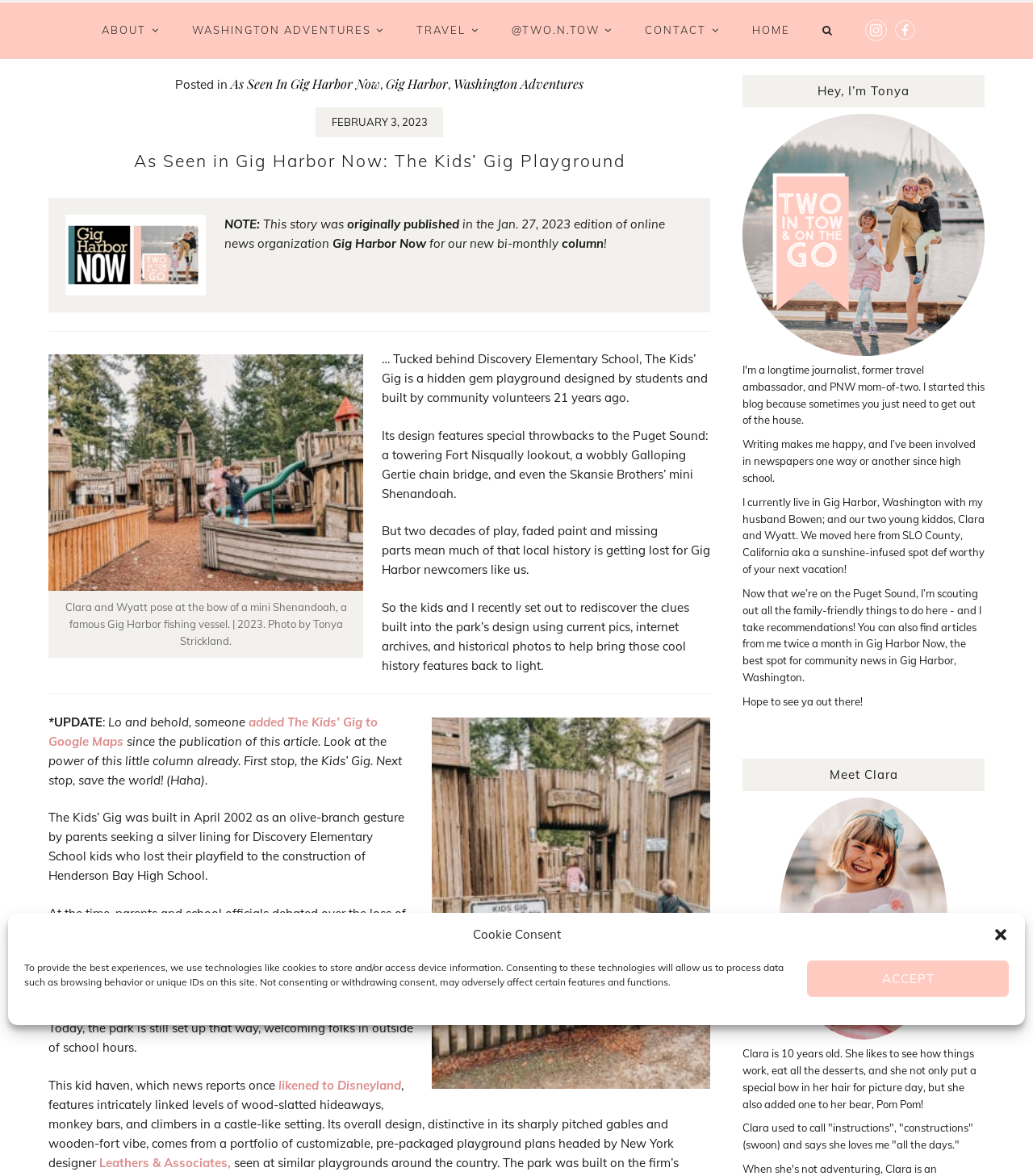Please locate the bounding box coordinates of the element's region that needs to be clicked to follow the instruction: "Click the 'SKIP TO CONTENT' link". The bounding box coordinates should be provided as four float numbers between 0 and 1, i.e., [left, top, right, bottom].

[0.083, 0.002, 0.226, 0.015]